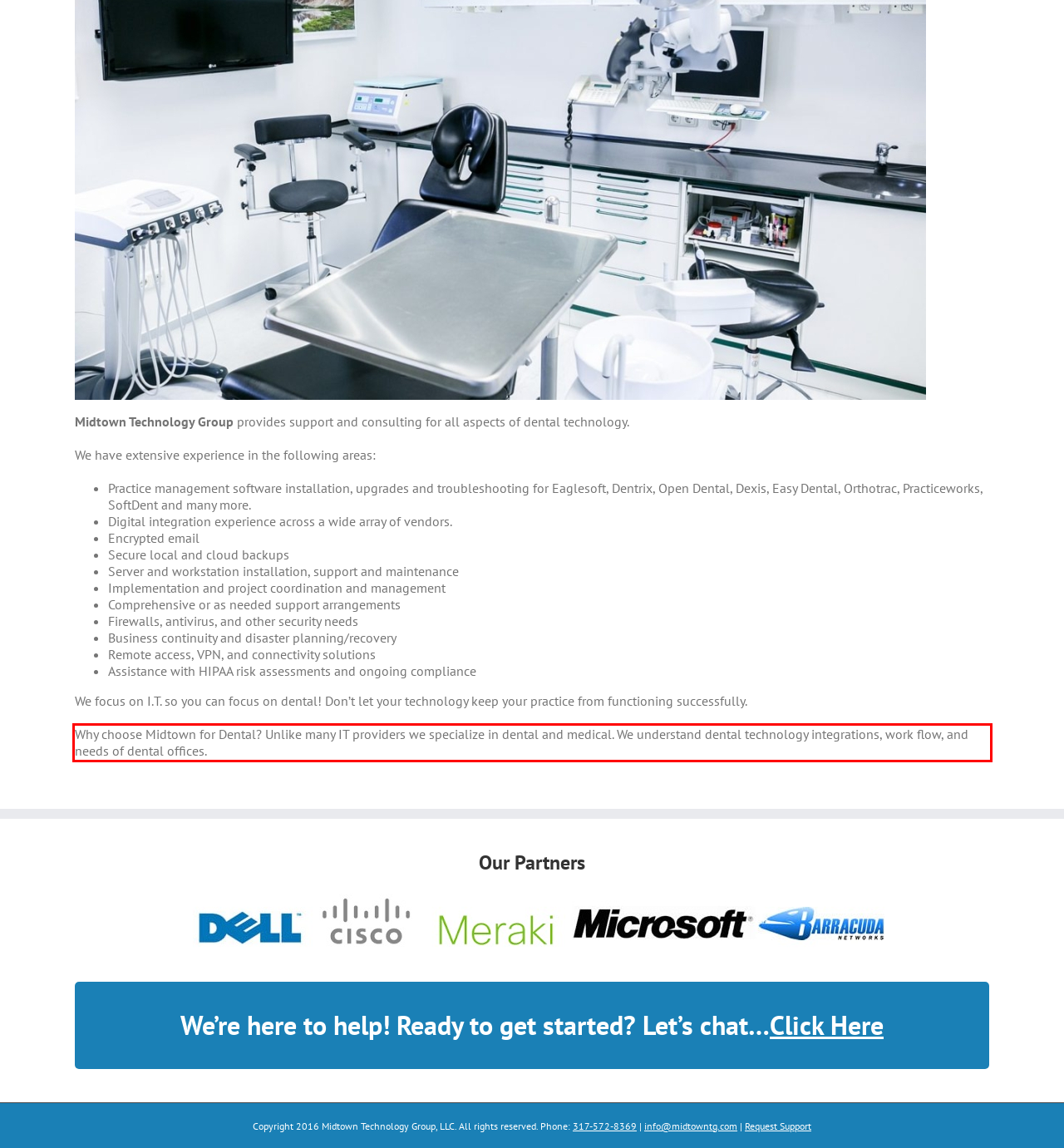You have a screenshot with a red rectangle around a UI element. Recognize and extract the text within this red bounding box using OCR.

Why choose Midtown for Dental? Unlike many IT providers we specialize in dental and medical. We understand dental technology integrations, work flow, and needs of dental offices.